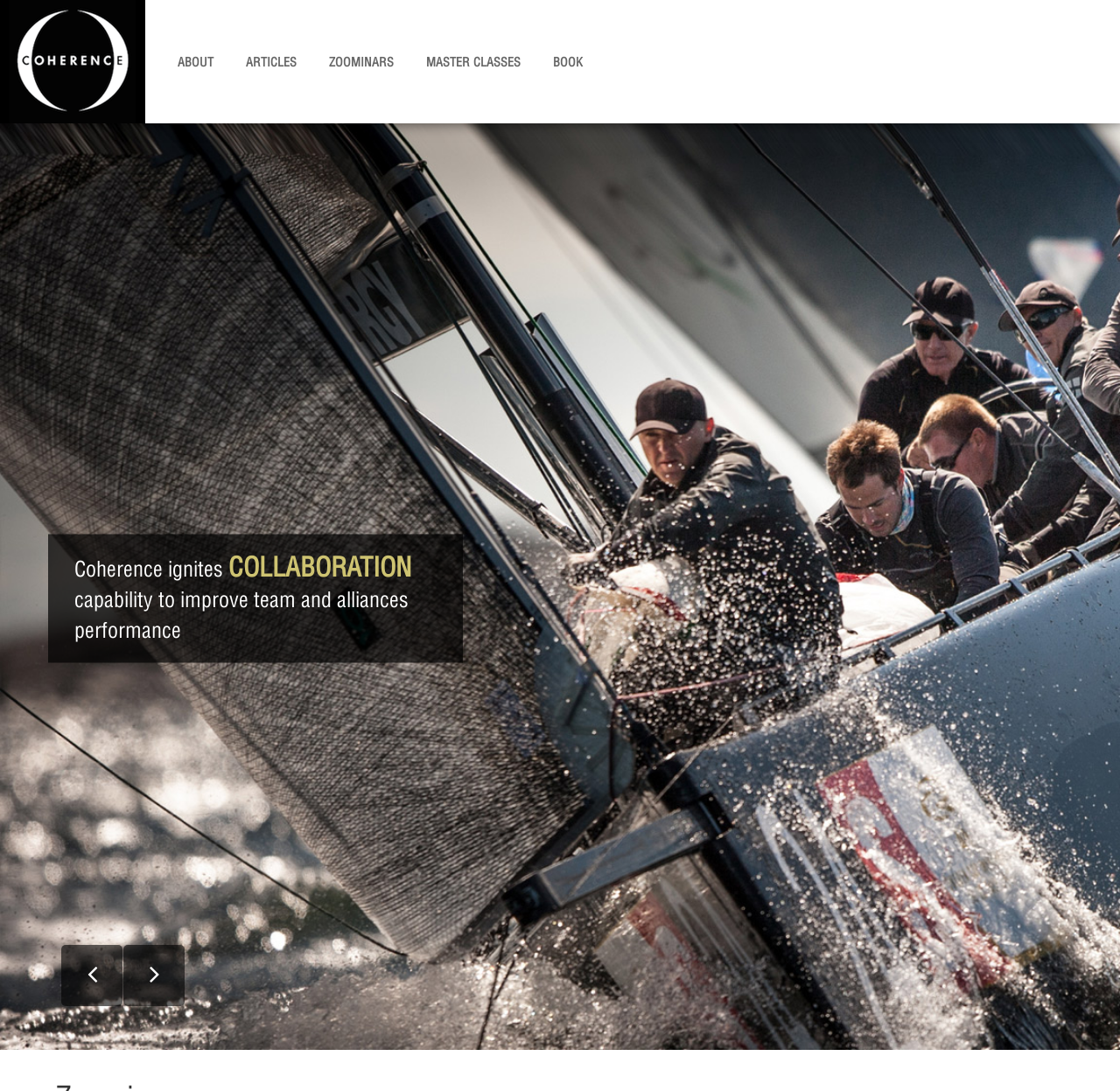Given the description: "Zoominars", determine the bounding box coordinates of the UI element. The coordinates should be formatted as four float numbers between 0 and 1, [left, top, right, bottom].

[0.278, 0.008, 0.367, 0.105]